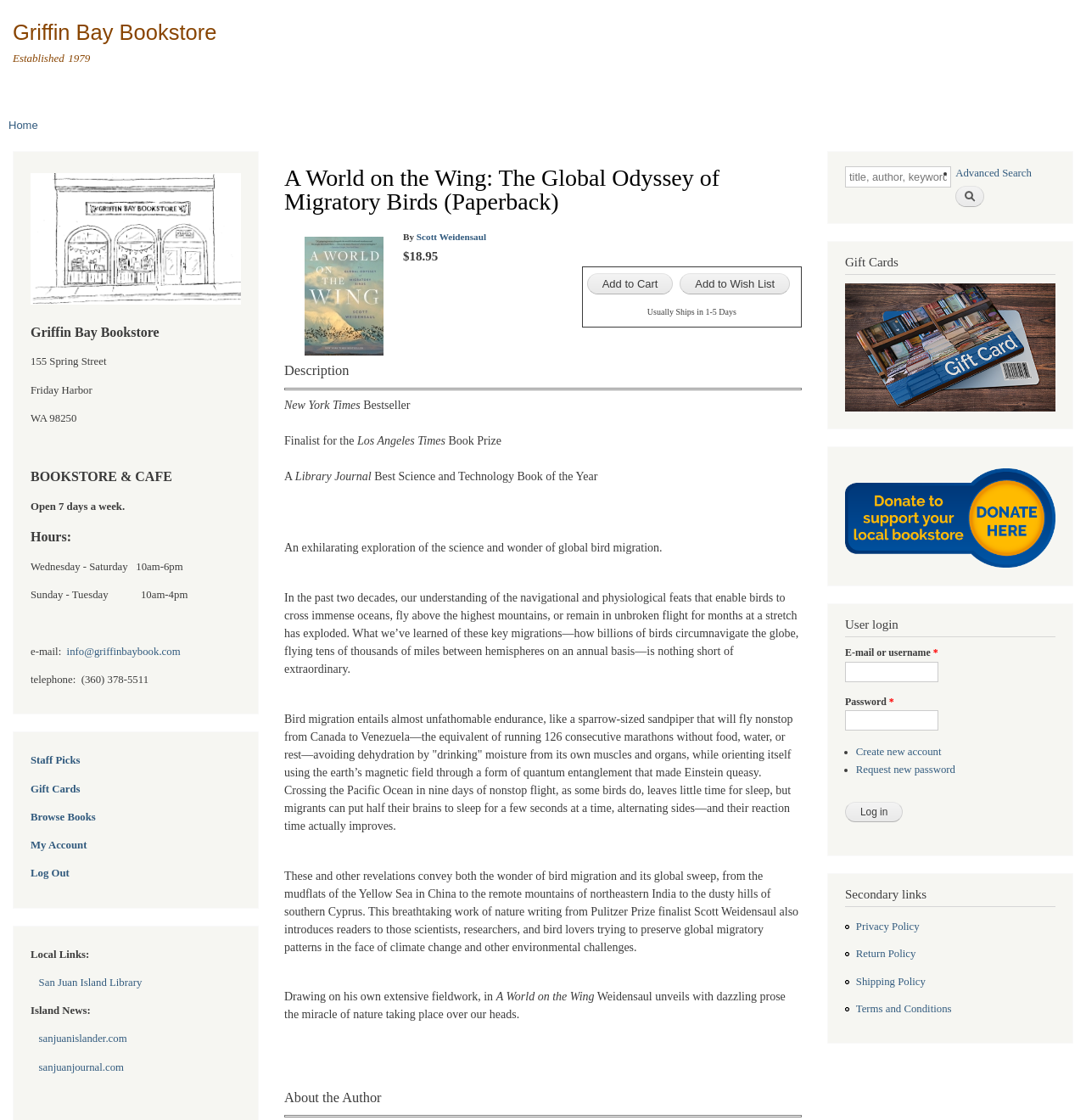Determine the bounding box coordinates for the HTML element described here: "Shipping Policy".

[0.788, 0.864, 0.852, 0.889]